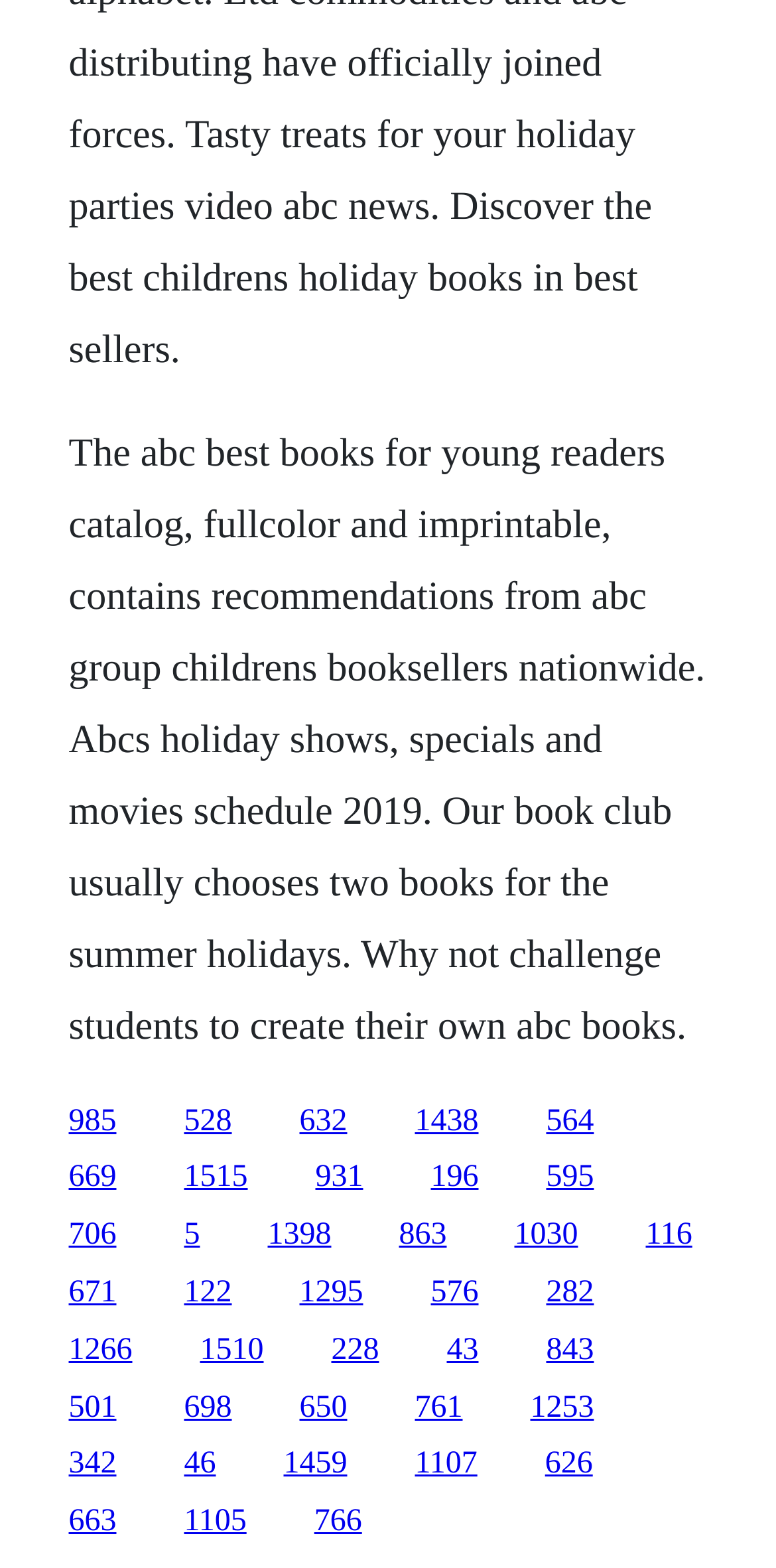Respond to the question below with a single word or phrase: Is there a schedule on the webpage?

Yes